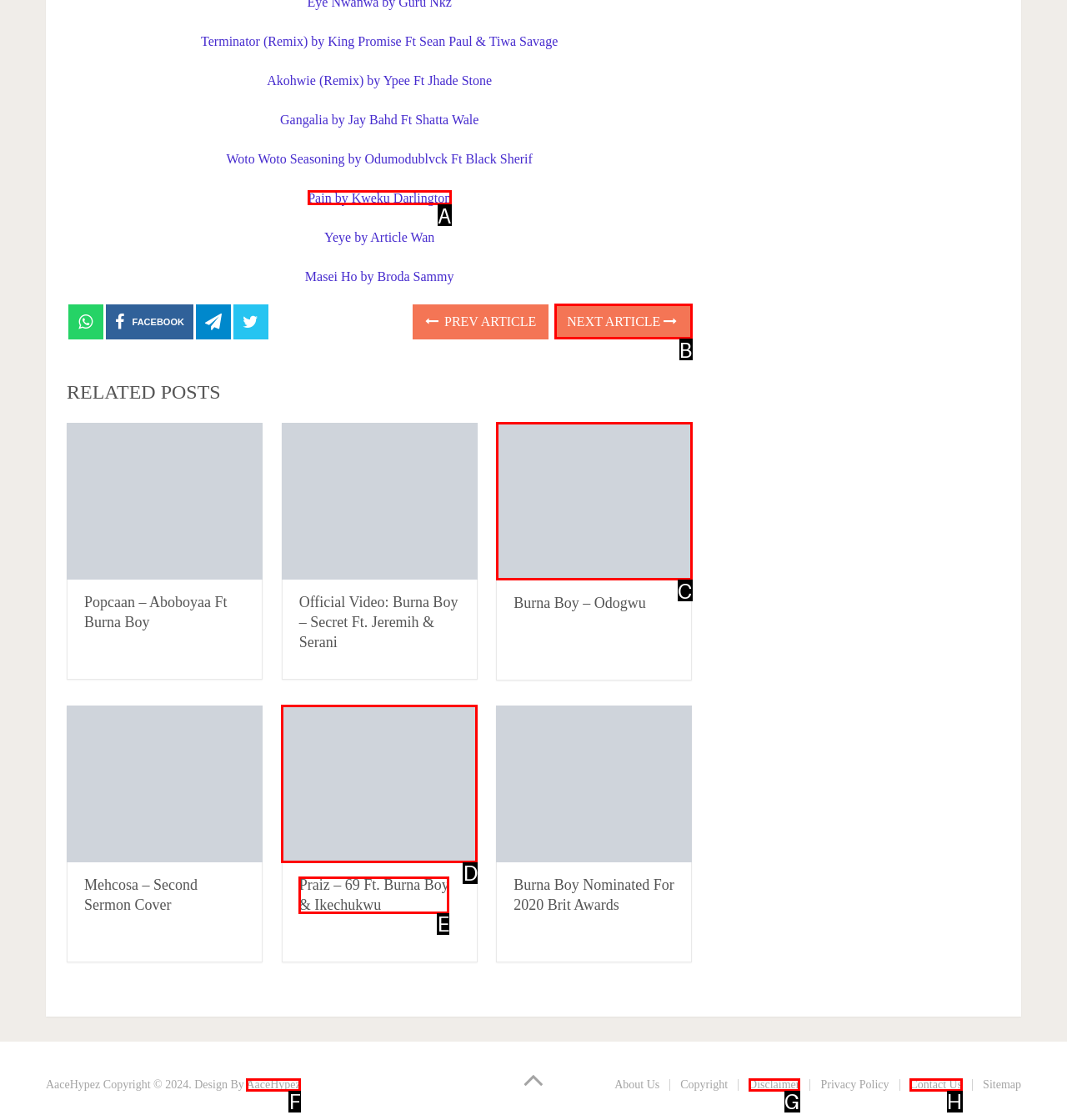From the description: Pain by Kweku Darlington, identify the option that best matches and reply with the letter of that option directly.

A